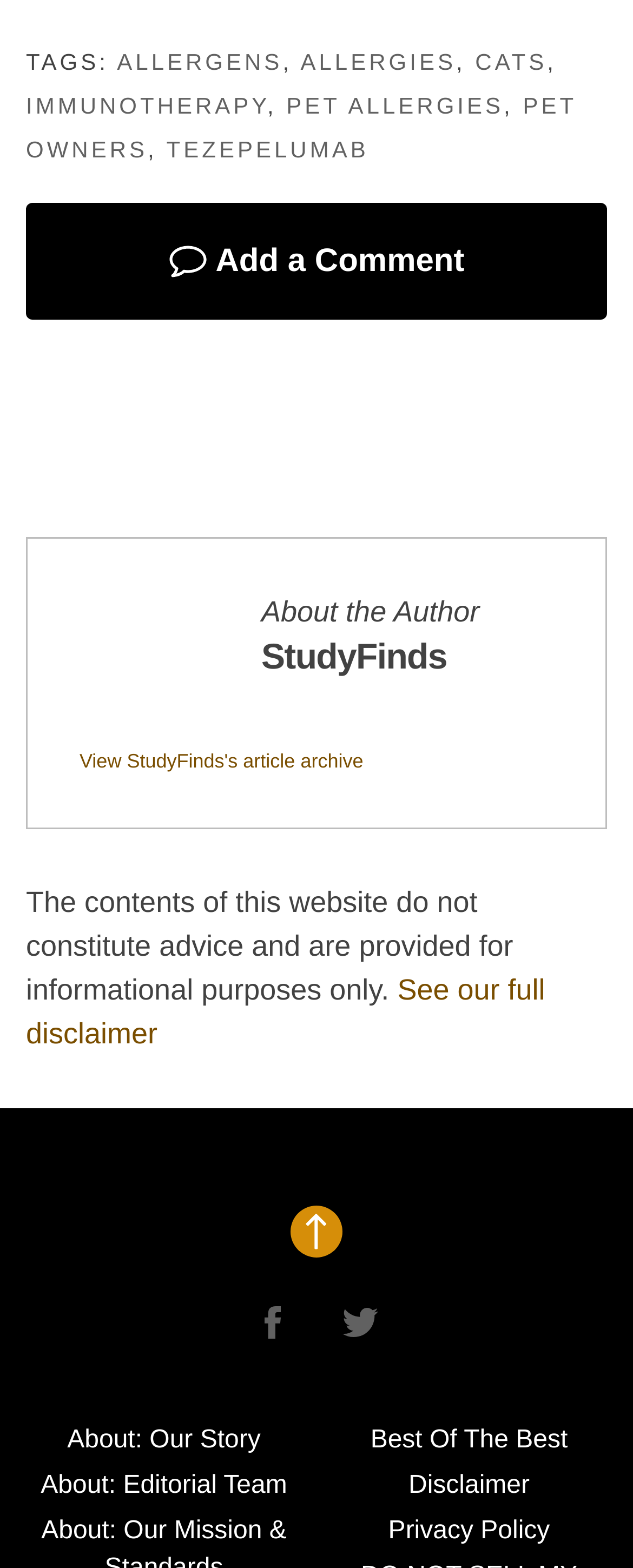What is the purpose of the website according to the disclaimer?
Look at the screenshot and respond with a single word or phrase.

Informational purposes only